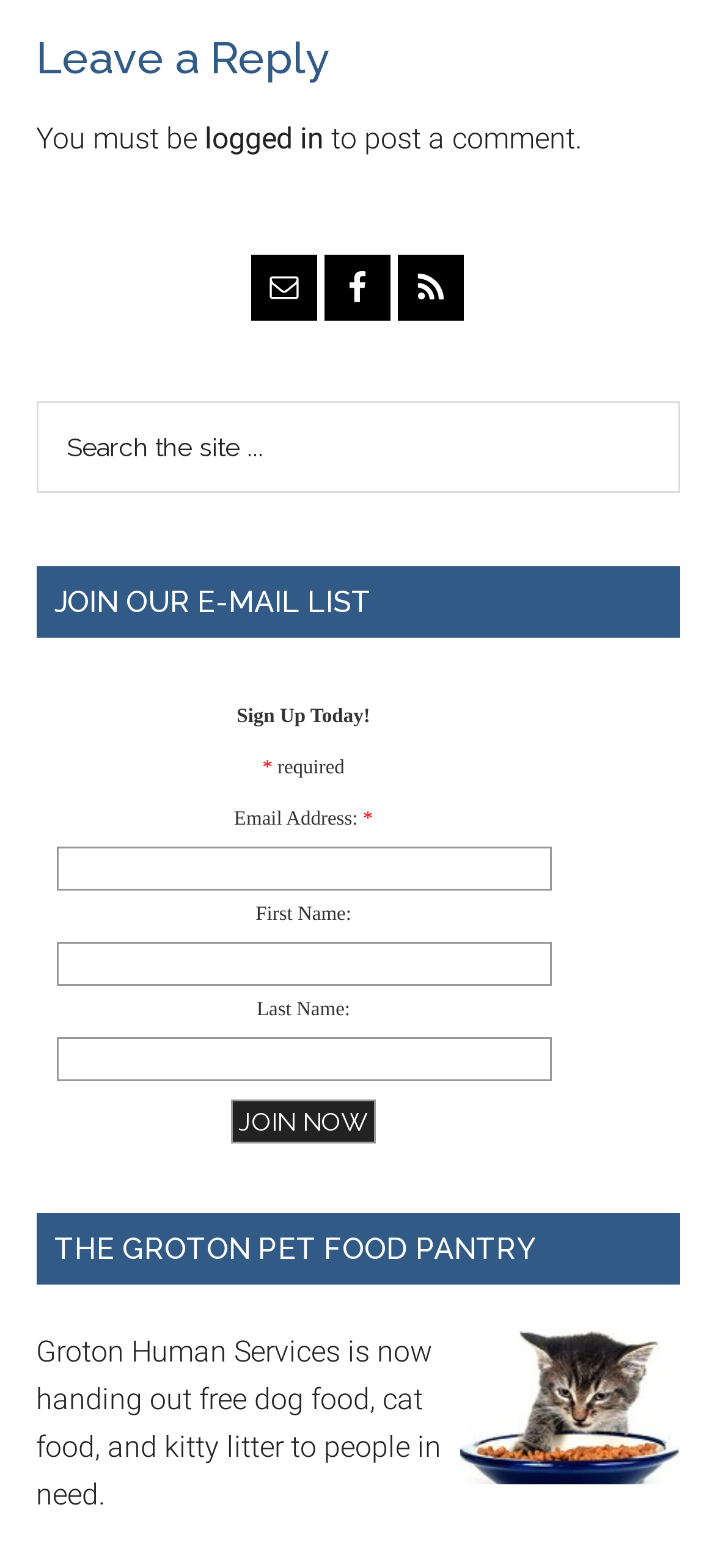Please give a succinct answer to the question in one word or phrase:
What is the purpose of the search box?

To search the site